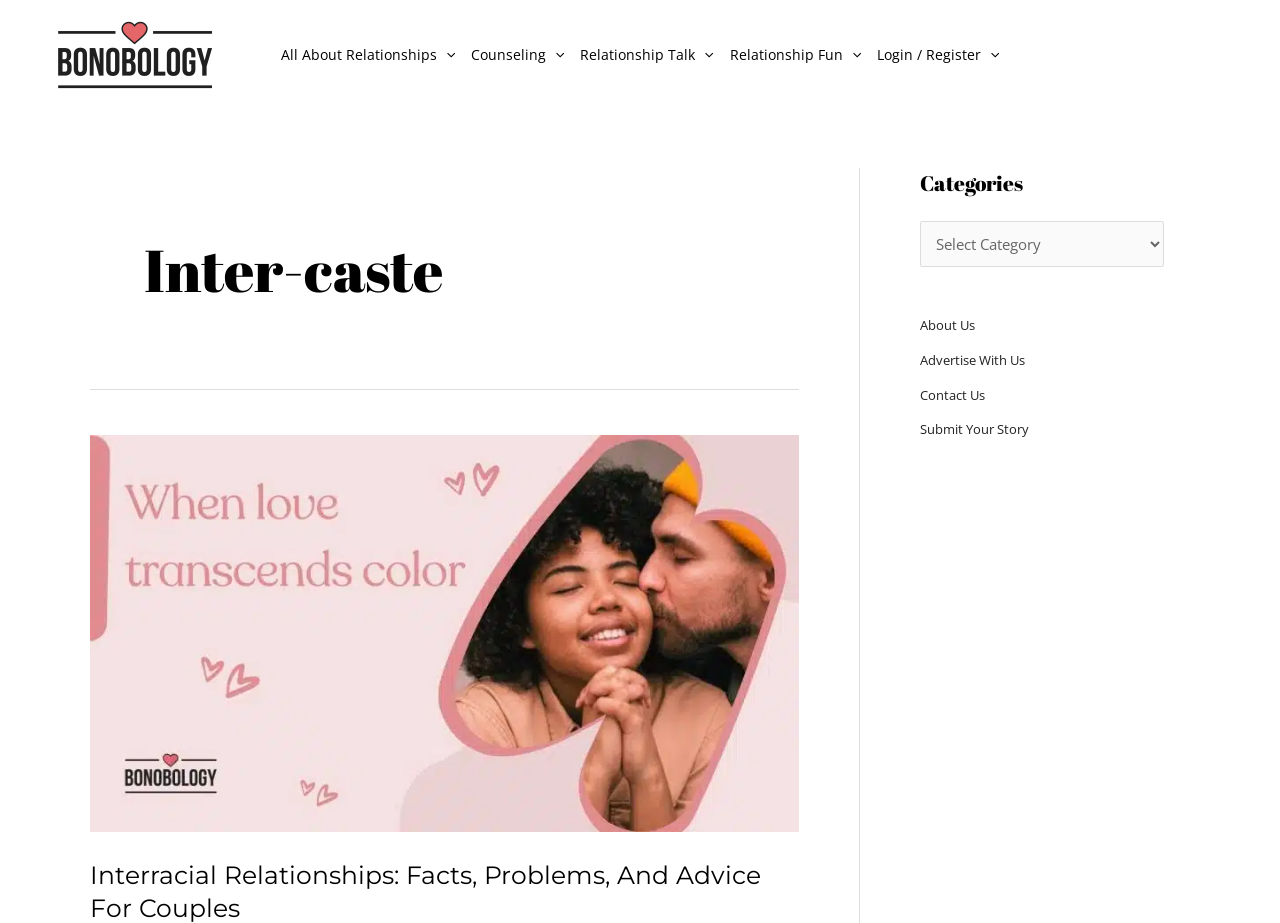Pinpoint the bounding box coordinates of the clickable area needed to execute the instruction: "Select a category". The coordinates should be specified as four float numbers between 0 and 1, i.e., [left, top, right, bottom].

[0.719, 0.239, 0.909, 0.289]